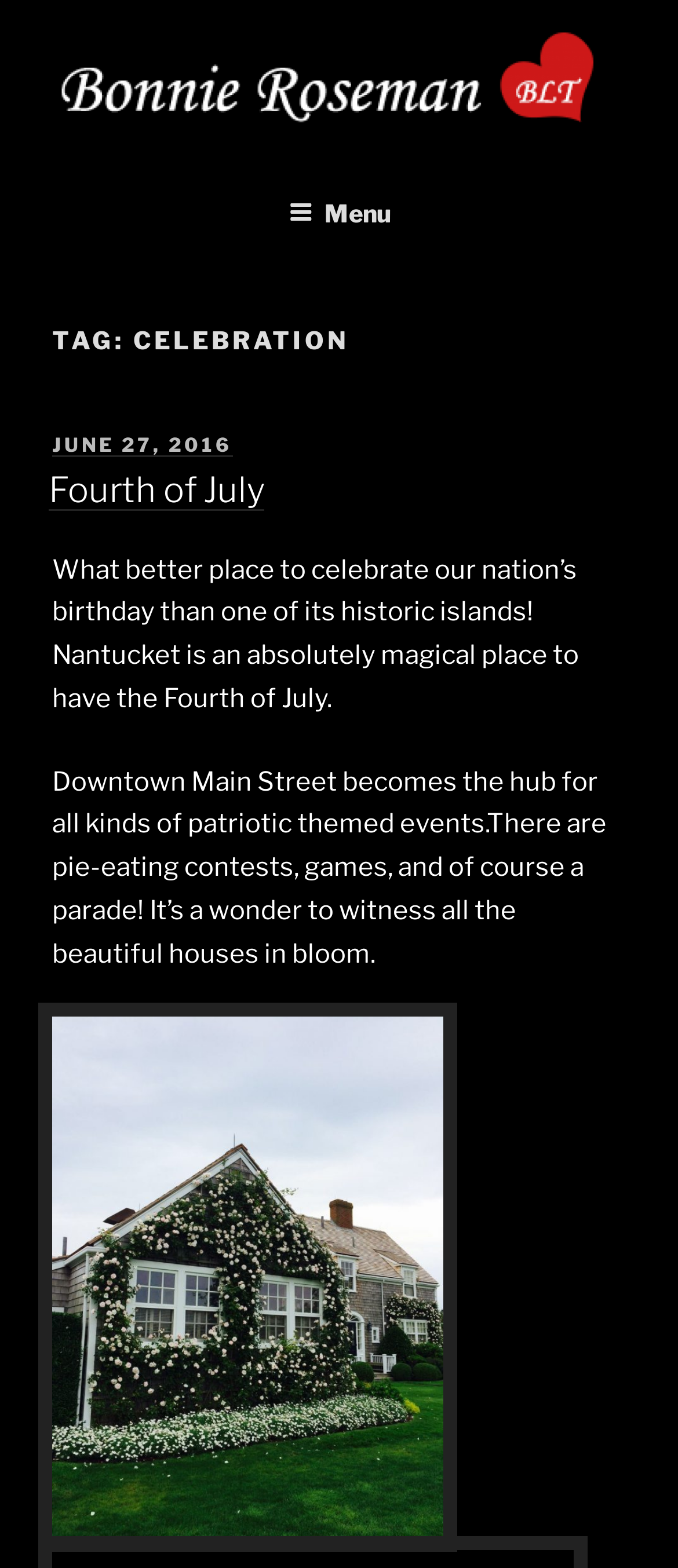Examine the image and give a thorough answer to the following question:
What is the location described in the article?

The location described in the article is Nantucket, as mentioned in the StaticText element 'What better place to celebrate our nation’s birthday than one of its historic islands! Nantucket is an absolutely magical place to have the Fourth of July.'